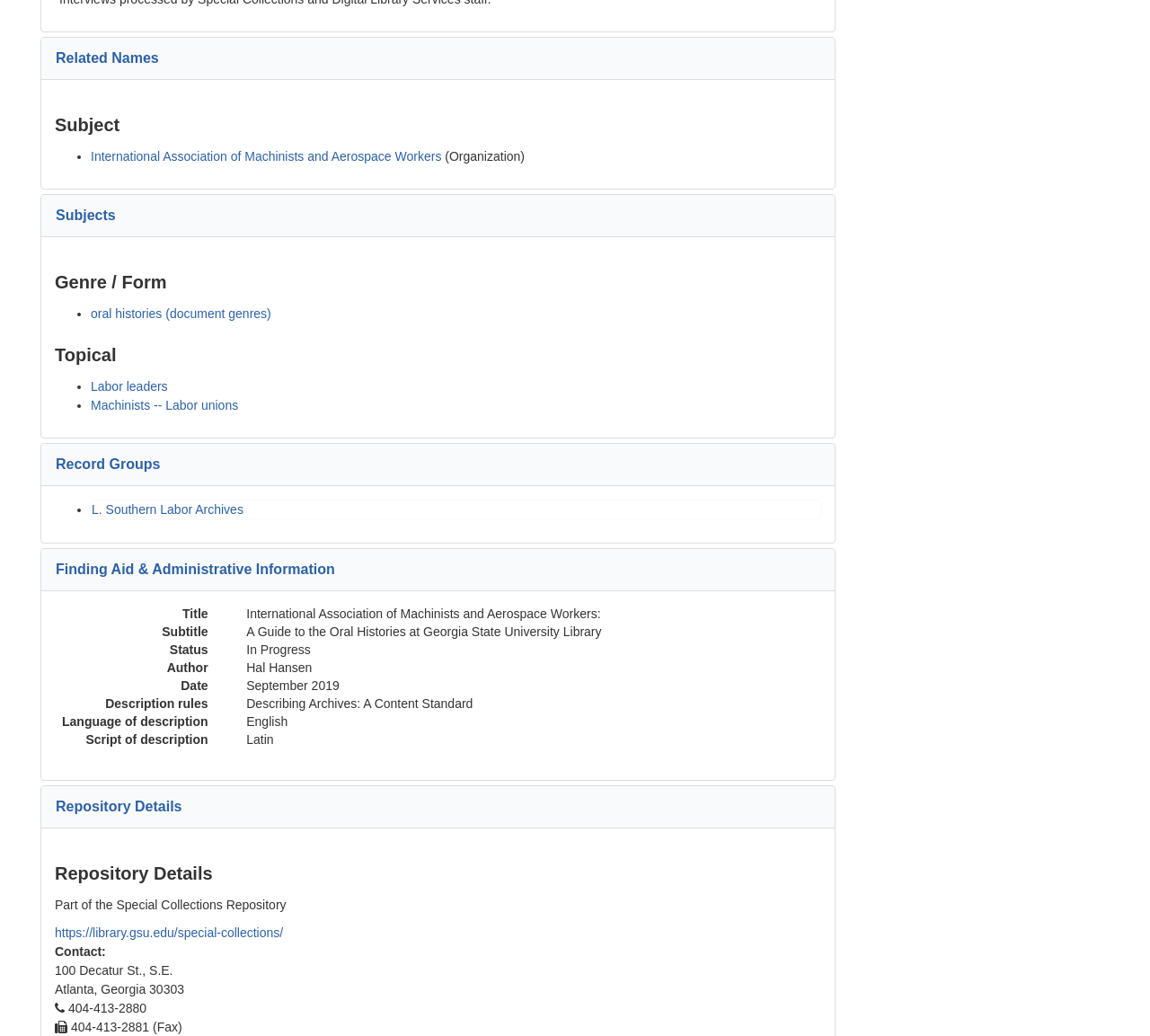Highlight the bounding box coordinates of the element you need to click to perform the following instruction: "View International Association of Machinists and Aerospace Workers."

[0.079, 0.144, 0.384, 0.158]